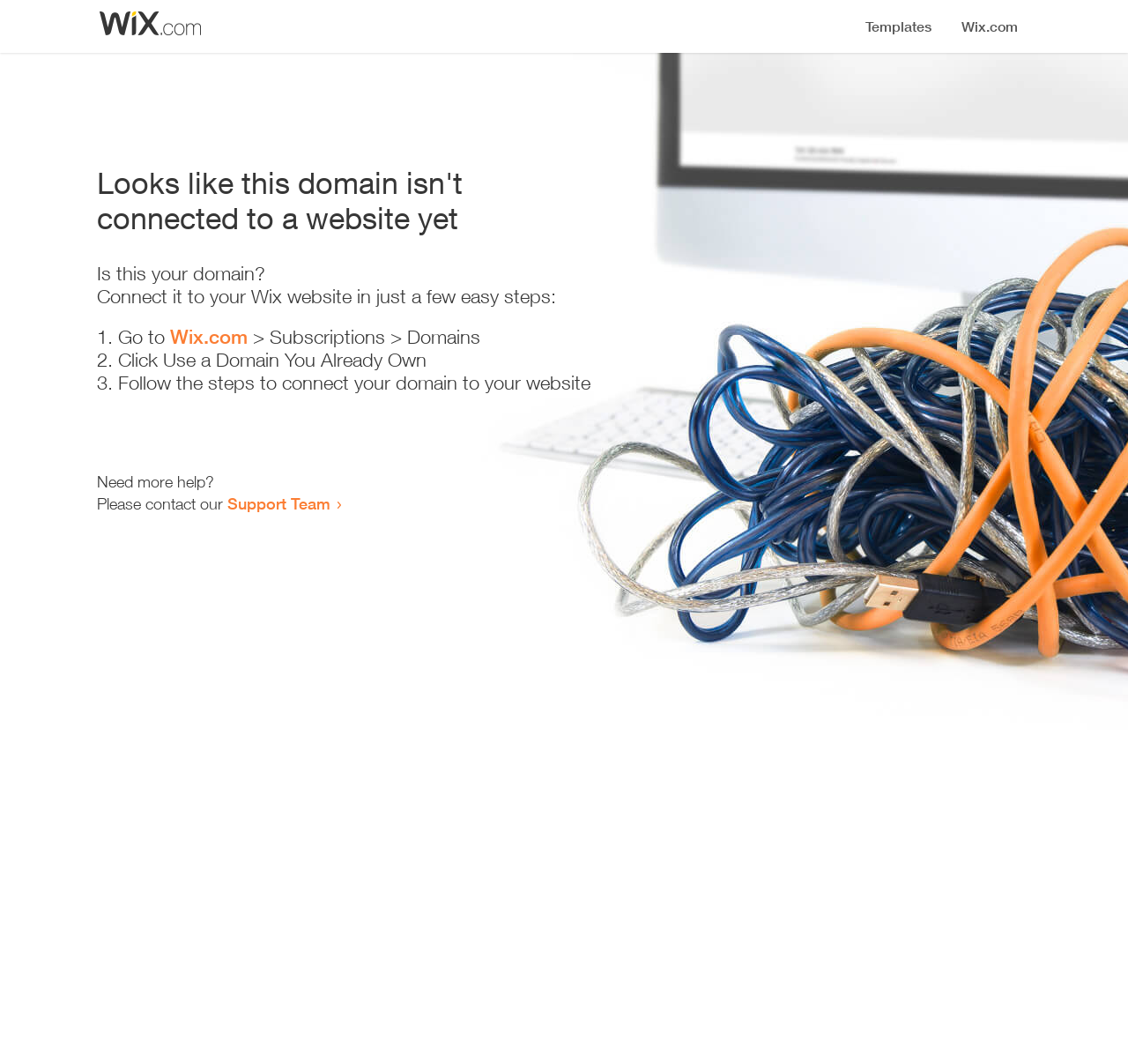Bounding box coordinates are specified in the format (top-left x, top-left y, bottom-right x, bottom-right y). All values are floating point numbers bounded between 0 and 1. Please provide the bounding box coordinate of the region this sentence describes: Support Team

[0.202, 0.464, 0.293, 0.482]